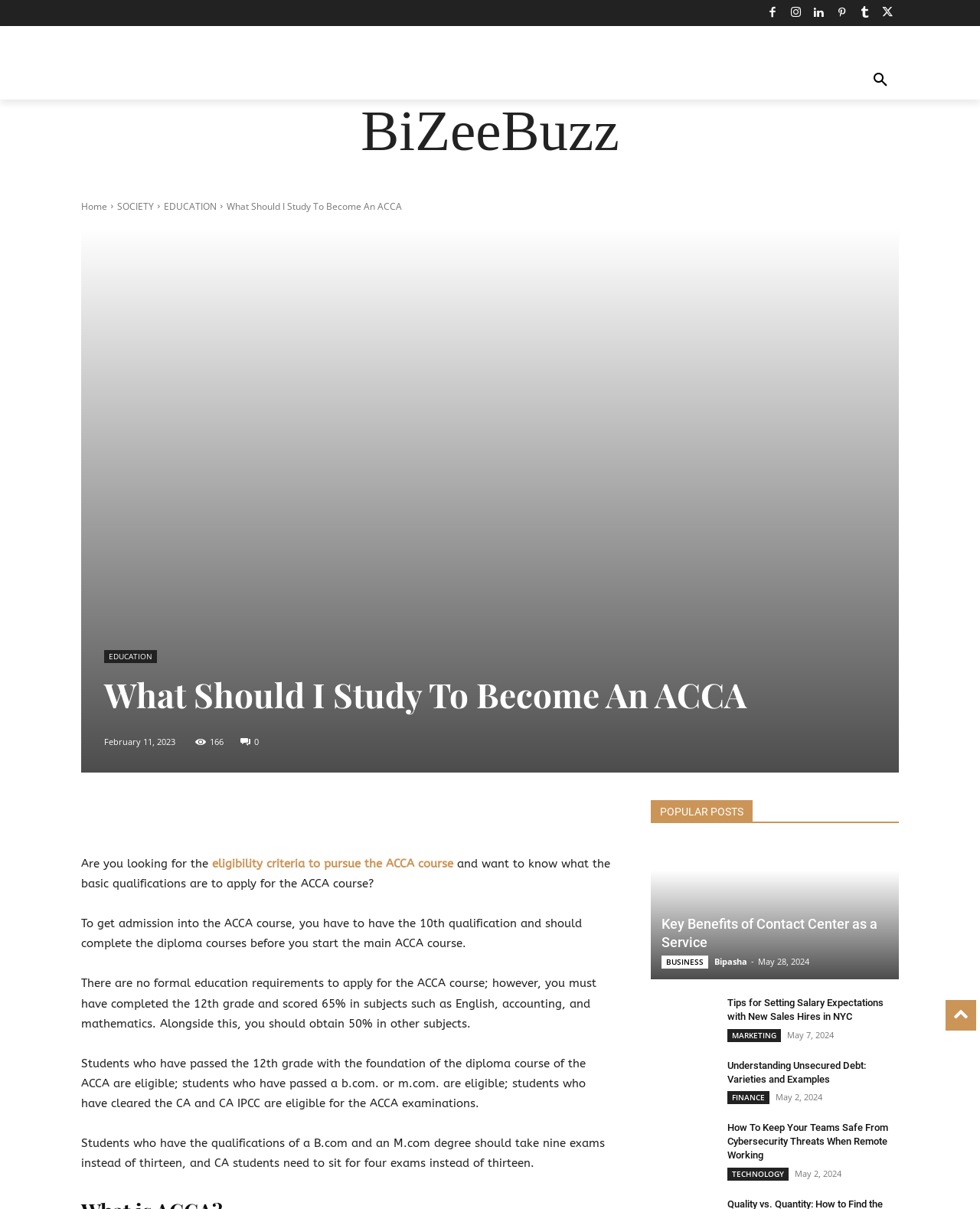Review the image closely and give a comprehensive answer to the question: What is the category of the post 'Key Benefits of Contact Center as a Service'?

According to the webpage, the post 'Key Benefits of Contact Center as a Service' is categorized under BUSINESS.